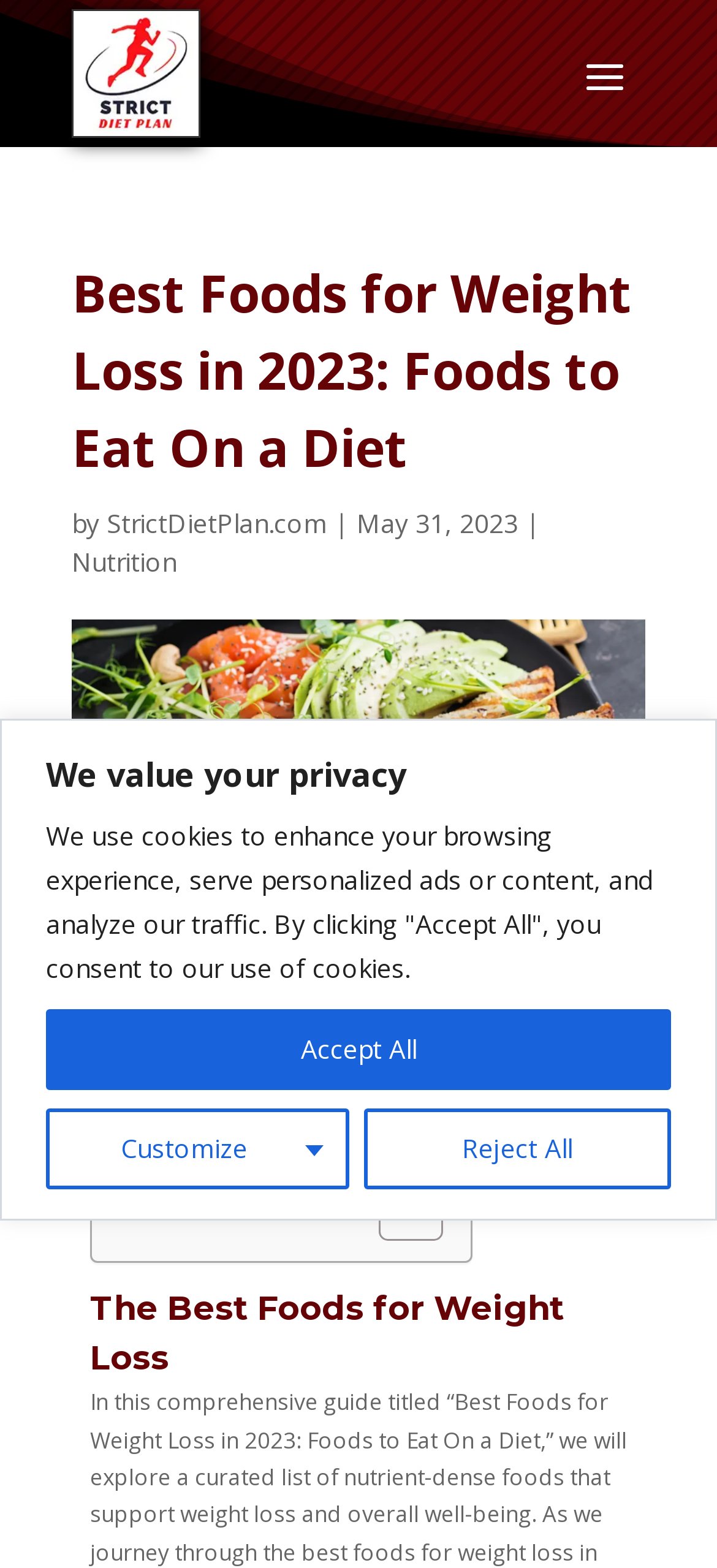Summarize the webpage comprehensively, mentioning all visible components.

The webpage is about the best foods for weight loss in 2023, providing a diet plan. At the top, there is a privacy notice with three buttons: "Customize", "Reject All", and "Accept All". Below the notice, there is a link on the left side, followed by a heading that reads "Best Foods for Weight Loss in 2023: Foods to Eat On a Diet". The heading is accompanied by the author's name, "StrictDietPlan.com", and the date "May 31, 2023". 

To the right of the heading, there is a link to "Nutrition". Below the heading, there is a large image related to weight loss. Under the image, there is a table of contents section with a toggle button. The toggle button has two small icons. 

Further down, there is a heading that reads "The Best Foods for Weight Loss". The webpage has a total of 3 buttons, 5 links, 6 static texts, and 3 images. The layout is organized, with clear headings and concise text.